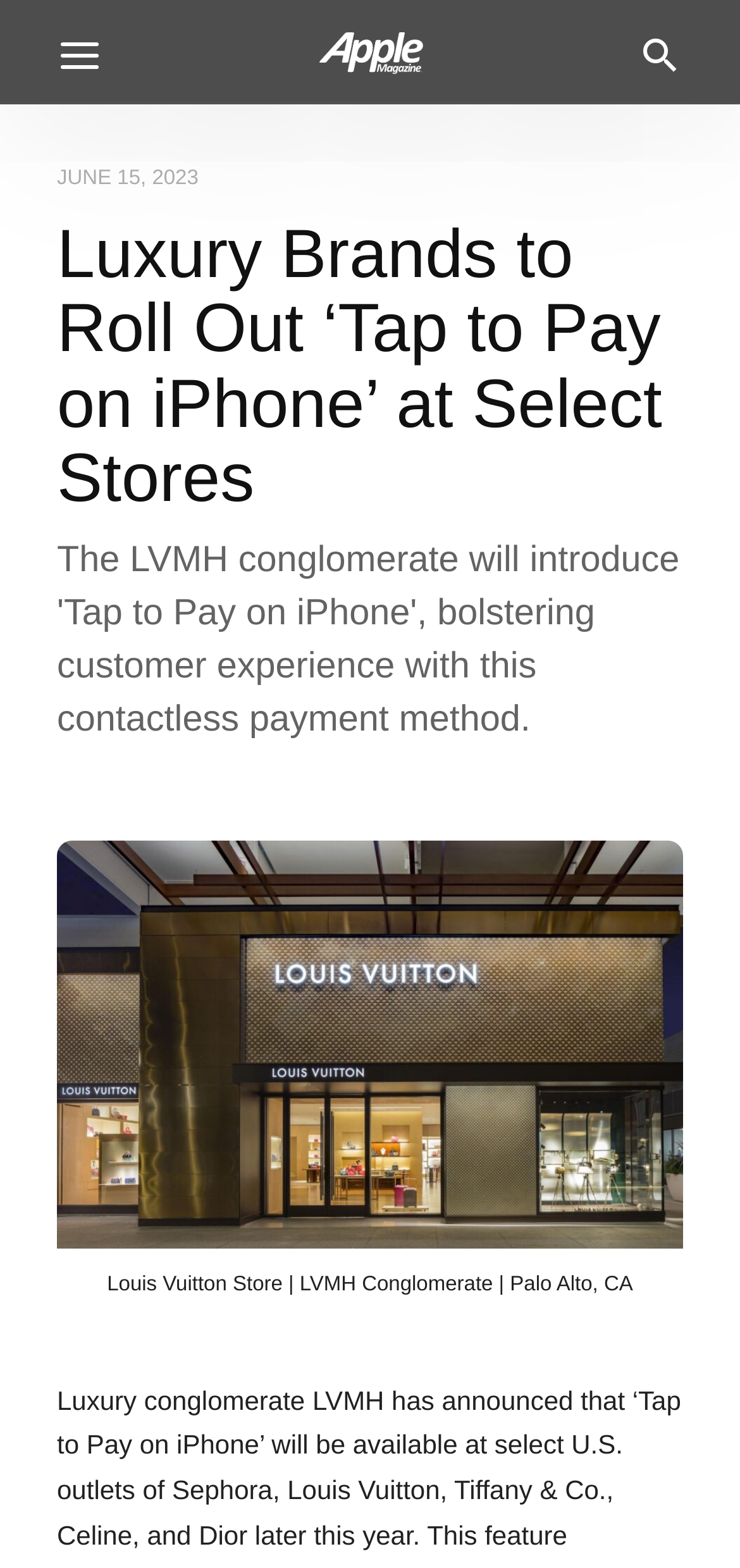Determine the main headline of the webpage and provide its text.

Luxury Brands to Roll Out ‘Tap to Pay on iPhone’ at Select Stores
The LVMH conglomerate will introduce 'Tap to Pay on iPhone', bolstering customer experience with this contactless payment method.